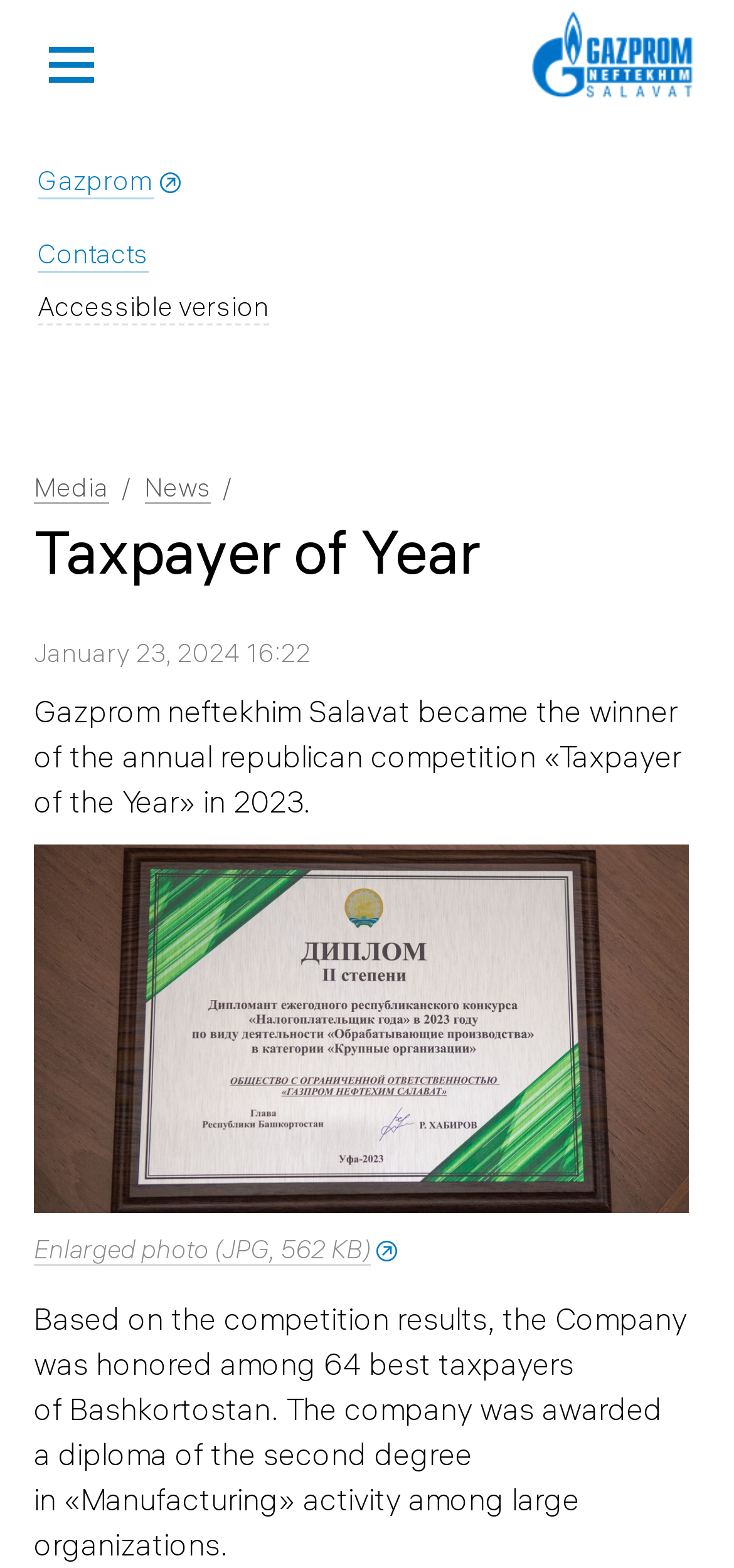Determine the bounding box of the UI component based on this description: "aria-label="Открыть меню сайта"". The bounding box coordinates should be four float values between 0 and 1, i.e., [left, top, right, bottom].

[0.051, 0.024, 0.144, 0.053]